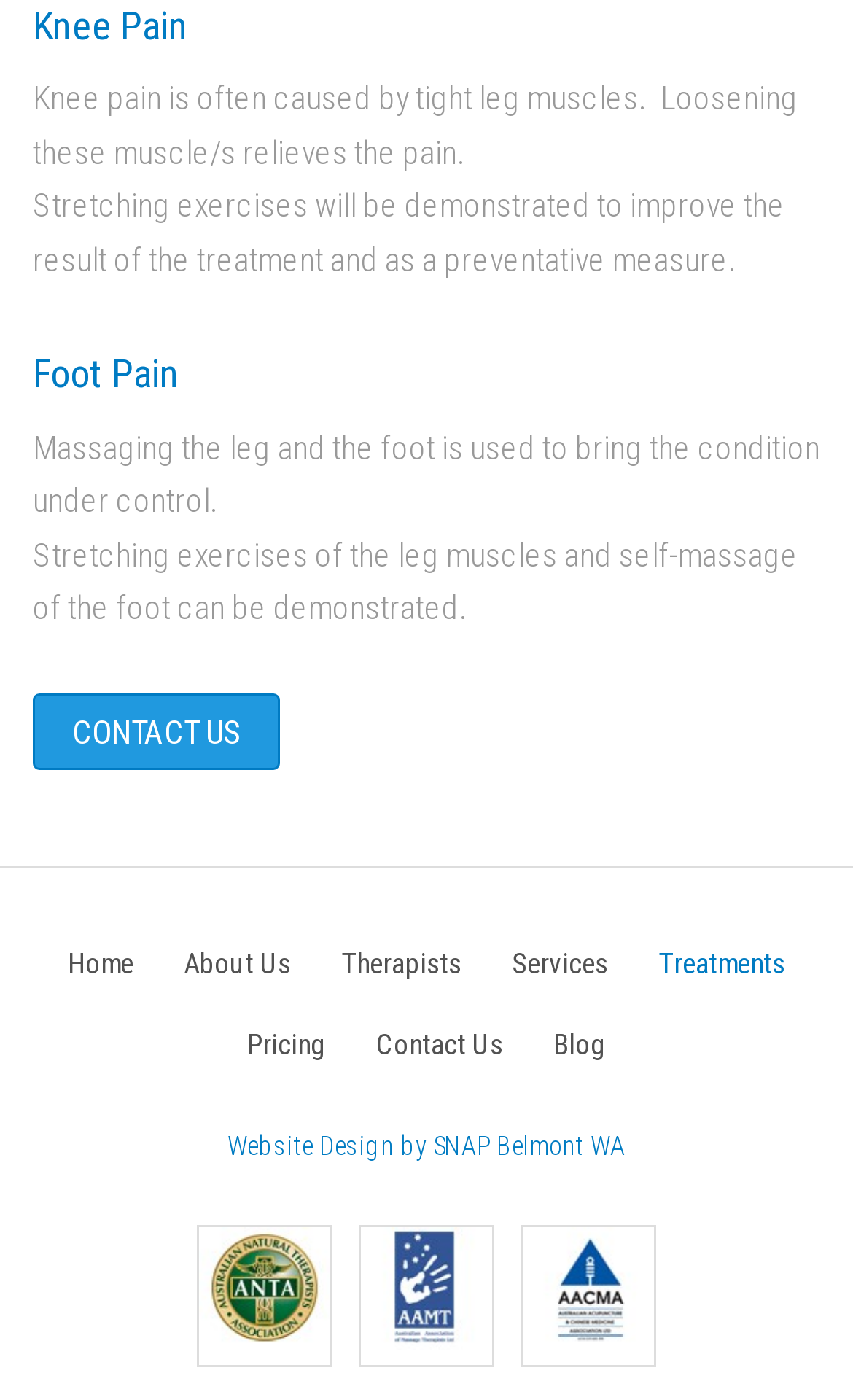Indicate the bounding box coordinates of the element that must be clicked to execute the instruction: "go to Home". The coordinates should be given as four float numbers between 0 and 1, i.e., [left, top, right, bottom].

[0.054, 0.666, 0.182, 0.713]